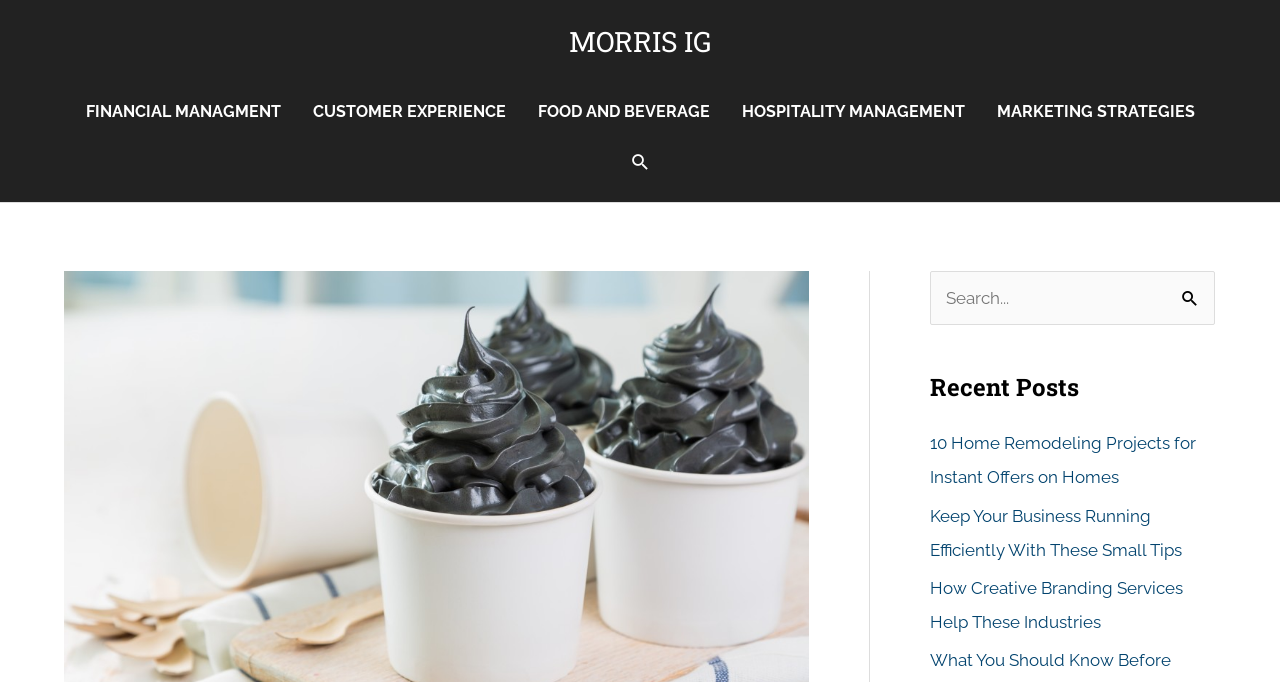Construct a comprehensive caption that outlines the webpage's structure and content.

The webpage is about Morris Internet Group, with a focus on using the secrets of ice cream truck drivers to profit more. At the top left, there is a link to "MORRIS IG". Below it, a navigation menu spans across the top of the page, containing six links: "FINANCIAL MANAGMENT", "CUSTOMER EXPERIENCE", "FOOD AND BEVERAGE", "HOSPITALITY MANAGEMENT", "MARKETING STRATEGIES", and a search icon link with the text "SEARCH".

On the right side of the page, there is a complementary section that takes up about a quarter of the page. Within this section, there is a search bar with a label "Search for:" and a search button. Below the search bar, there is a heading "Recent Posts" followed by three links to recent articles: "10 Home Remodeling Projects for Instant Offers on Homes", "Keep Your Business Running Efficiently With These Small Tips", and "How Creative Branding Services Help These Industries".